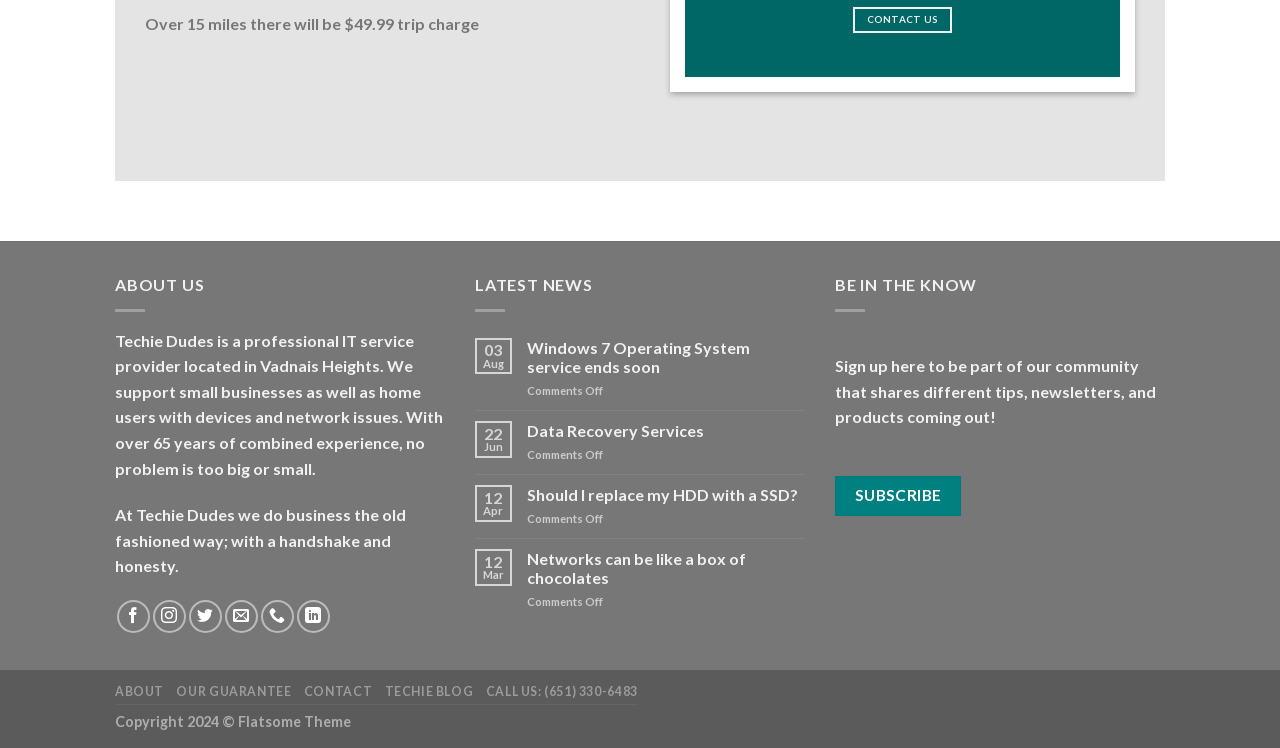Given the element description Techie Blog, identify the bounding box coordinates for the UI element on the webpage screenshot. The format should be (top-left x, top-left y, bottom-right x, bottom-right y), with values between 0 and 1.

[0.3, 0.914, 0.37, 0.934]